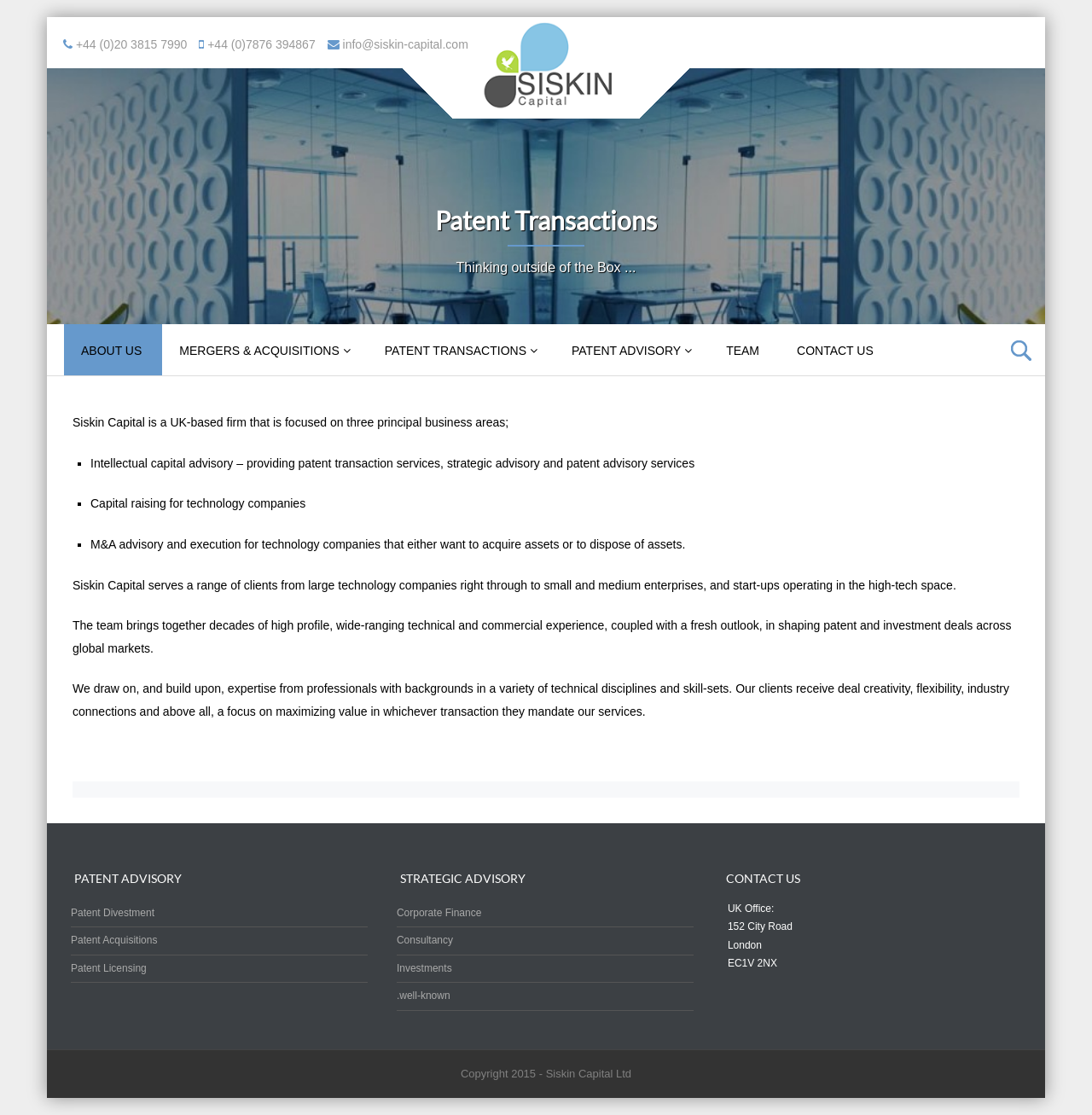Determine the bounding box coordinates of the section I need to click to execute the following instruction: "Send an email to info@siskin-capital.com". Provide the coordinates as four float numbers between 0 and 1, i.e., [left, top, right, bottom].

[0.314, 0.034, 0.429, 0.046]